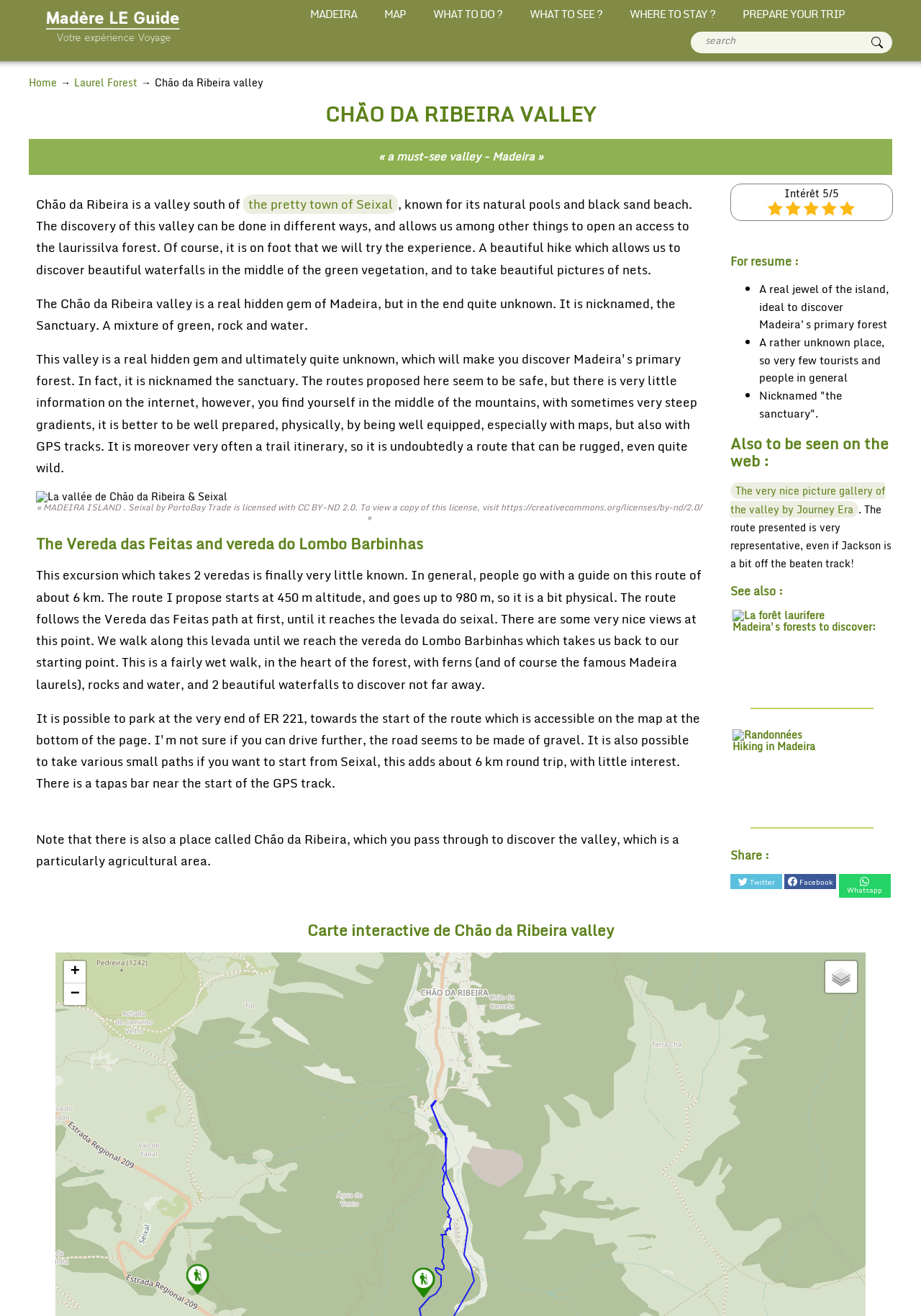Extract the bounding box for the UI element that matches this description: "WHAT TO DO ?".

[0.462, 0.003, 0.546, 0.018]